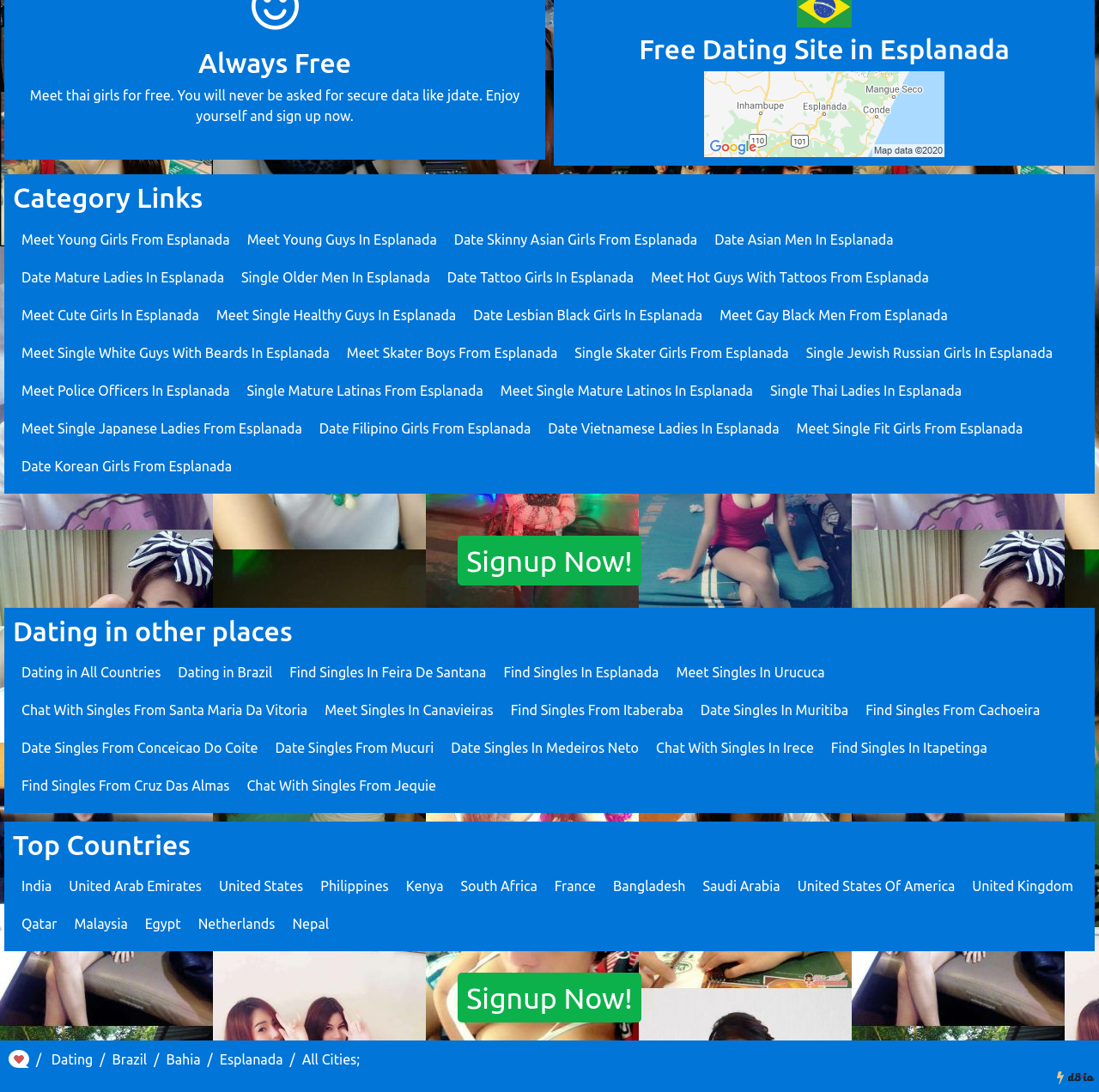Are there dating options available for people from other countries?
Look at the webpage screenshot and answer the question with a detailed explanation.

The website has a section titled 'Top Countries' with links to various countries, indicating that it provides dating options for people from other countries beyond Esplanada or Brazil.